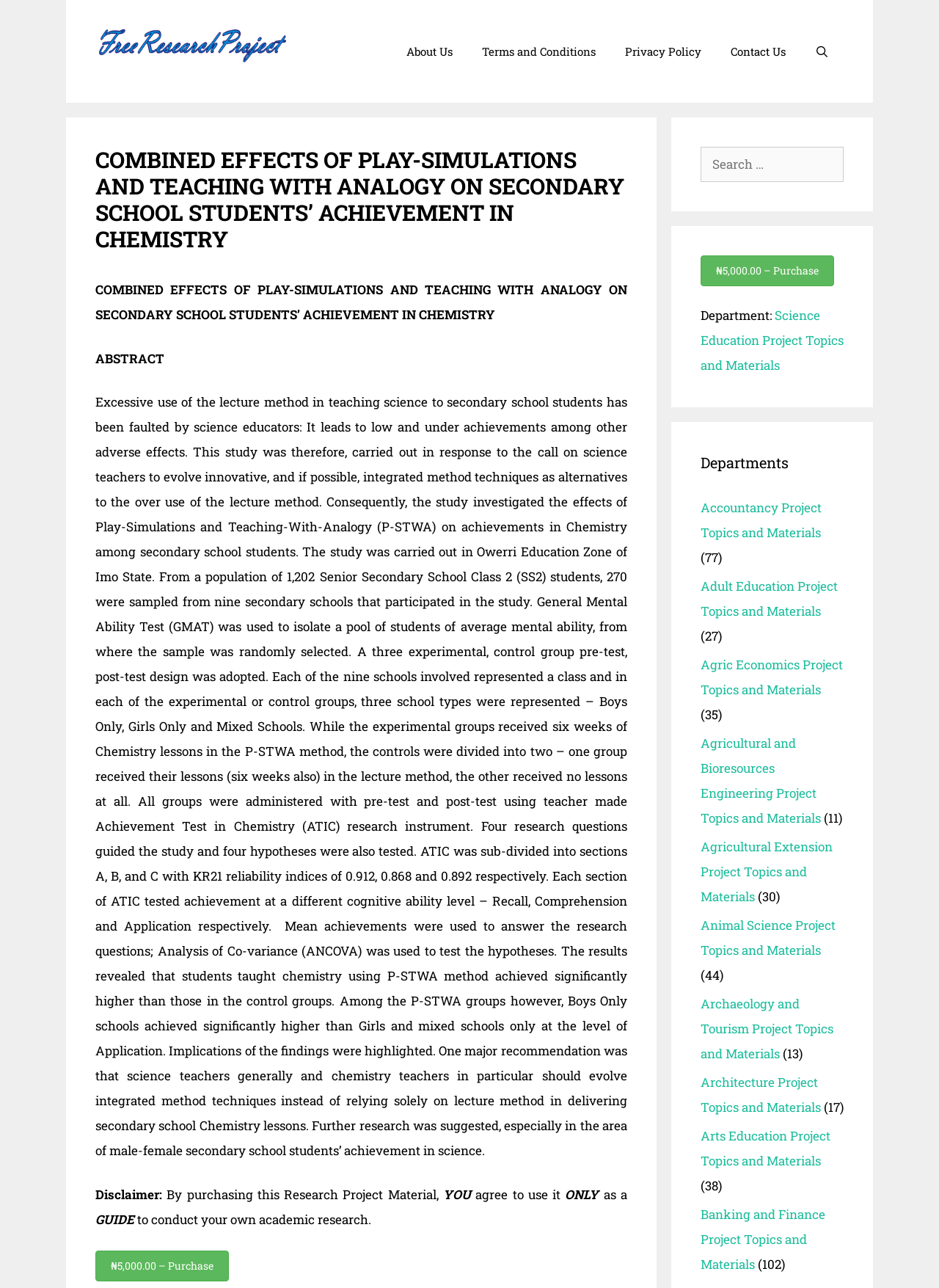Identify the title of the webpage and provide its text content.

COMBINED EFFECTS OF PLAY-SIMULATIONS AND TEACHING WITH ANALOGY ON SECONDARY SCHOOL STUDENTS’ ACHIEVEMENT IN CHEMISTRY